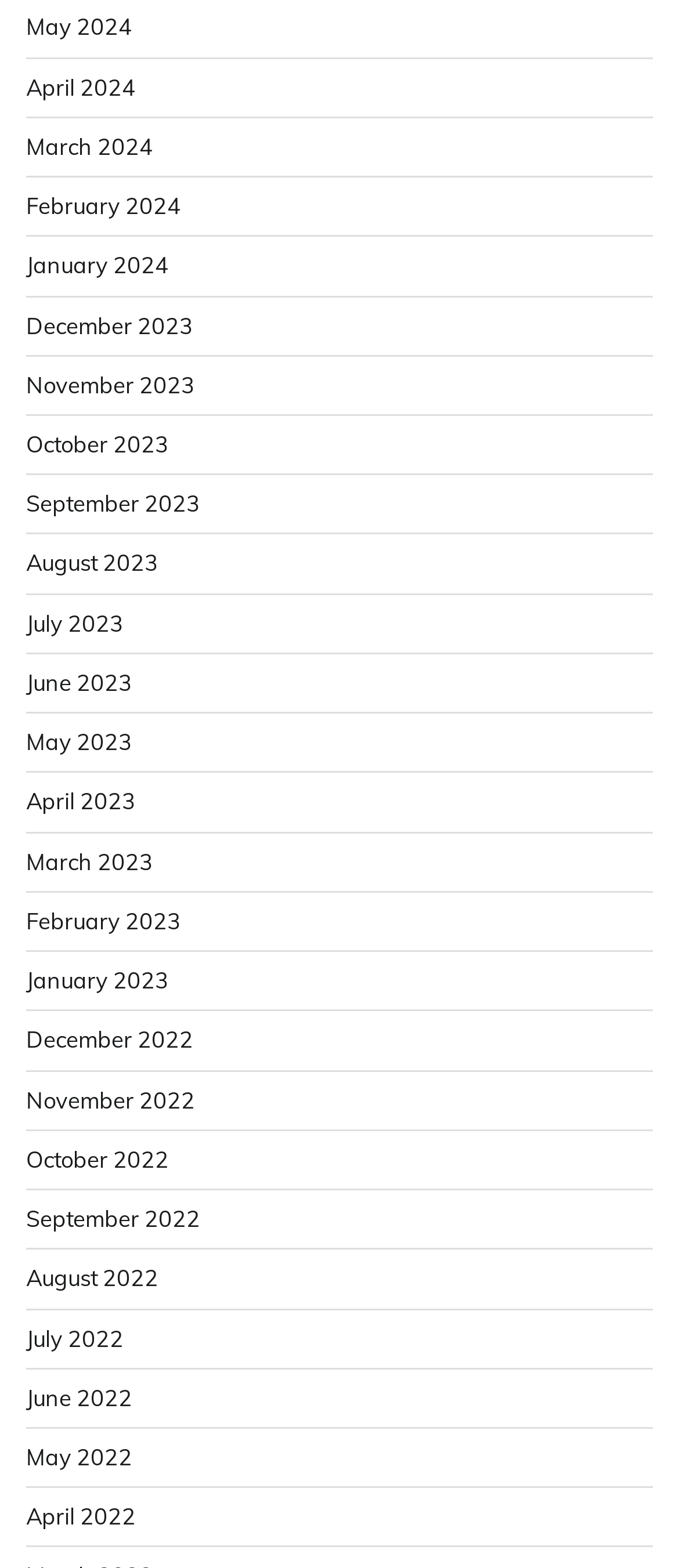Please identify the coordinates of the bounding box for the clickable region that will accomplish this instruction: "go to April 2023".

[0.038, 0.502, 0.2, 0.52]